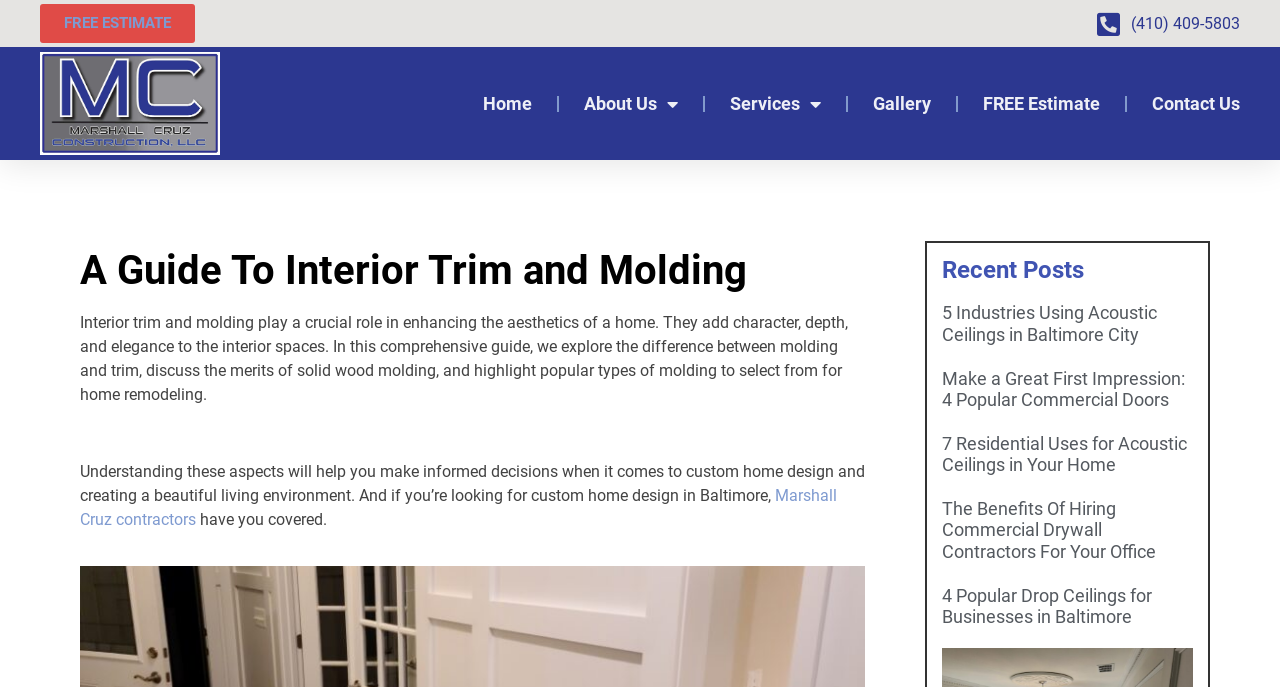Write a detailed summary of the webpage.

This webpage is about modern interior trim ideas and molding, provided by Marshall Cruz Construction. At the top left, there is a logo of Marshall Cruz Construction, accompanied by a link to the company's homepage. To the right of the logo, there are several navigation links, including "Home", "About Us", "Services", "Gallery", "FREE Estimate", and "Contact Us". 

Below the navigation links, there is a heading that reads "A Guide To Interior Trim and Molding". This is followed by a paragraph of text that explains the importance of interior trim and molding in enhancing the aesthetics of a home. The text also mentions that the guide will explore the difference between molding and trim, discuss the merits of solid wood molding, and highlight popular types of molding for home remodeling.

Further down, there is a link to Marshall Cruz contractors, which is part of a sentence that discusses custom home design in Baltimore. 

The webpage also features a section titled "Recent Posts", which lists four articles with headings and links to each article. The articles are about acoustic ceilings, commercial doors, residential uses for acoustic ceilings, and commercial drywall contractors. Each article has a heading and a link to read more.